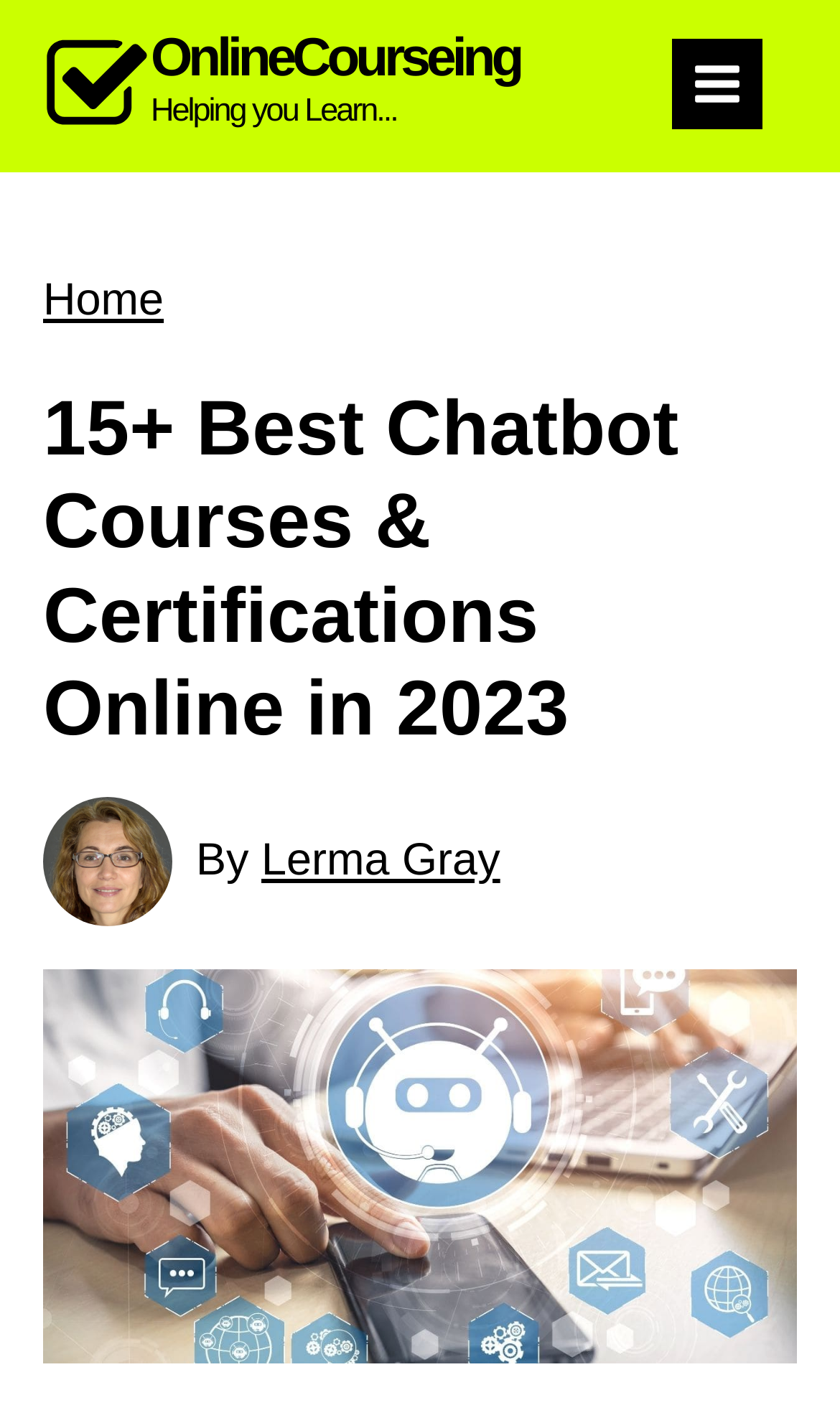Using a single word or phrase, answer the following question: 
What is the author's name?

Lerma Gray